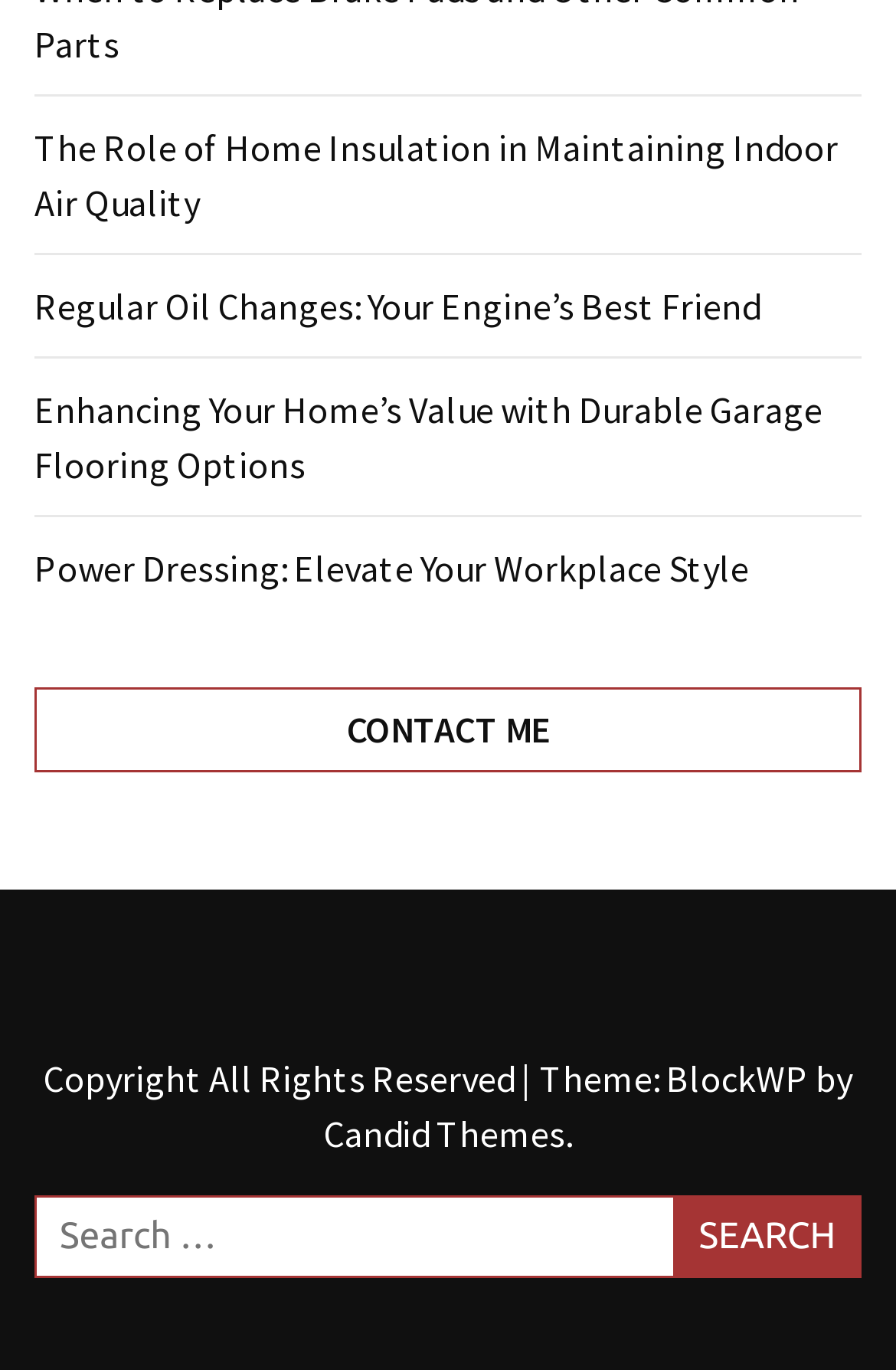What is the copyright status of the website?
Based on the visual details in the image, please answer the question thoroughly.

The footer of the webpage contains the text 'Copyright All Rights Reserved', which indicates that the website's content is protected by copyright and all rights are reserved.